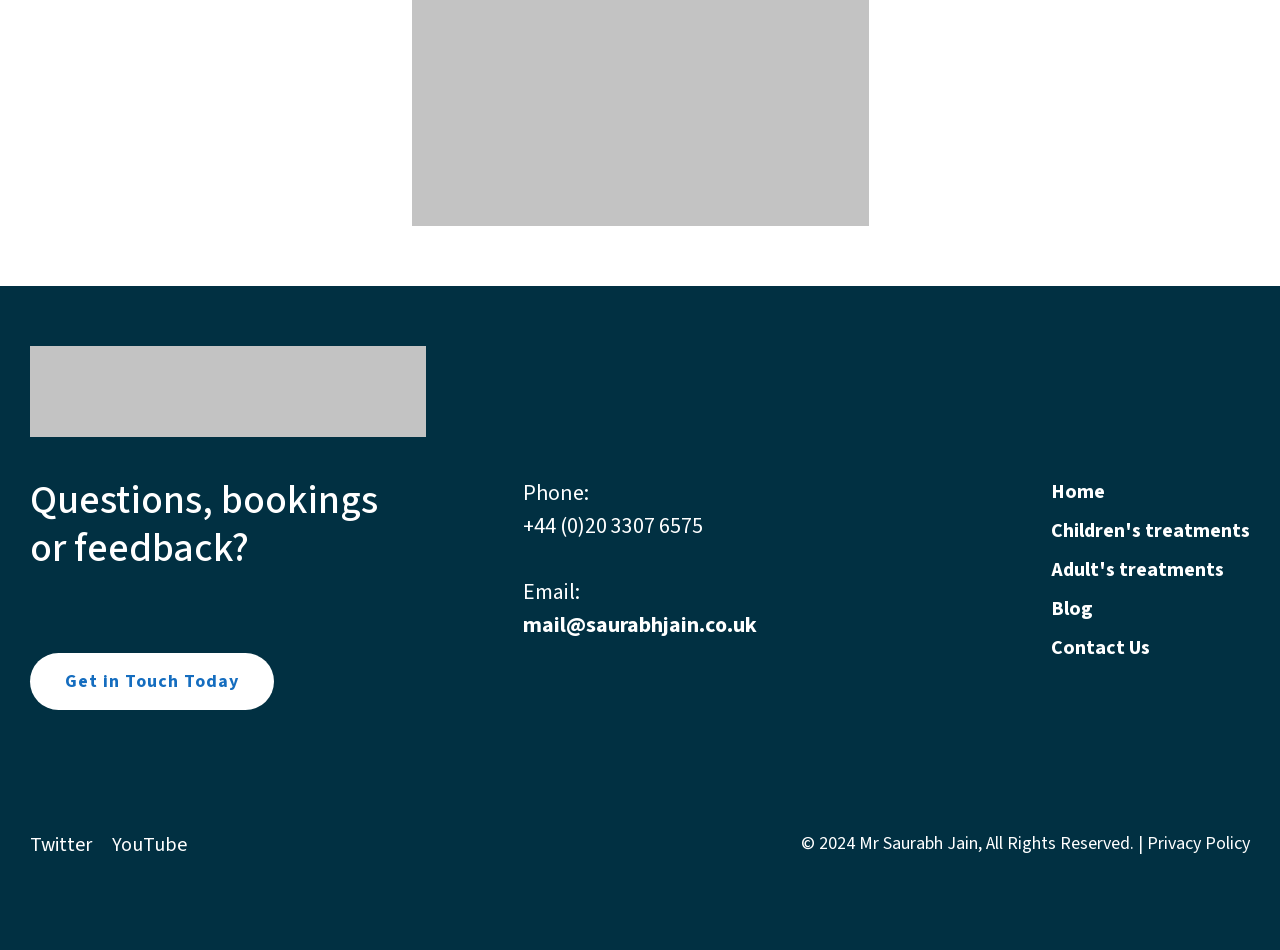What is the phone number to contact?
Based on the image, answer the question with as much detail as possible.

I found the phone number by looking at the 'Phone:' label and the corresponding link next to it, which contains the phone number.